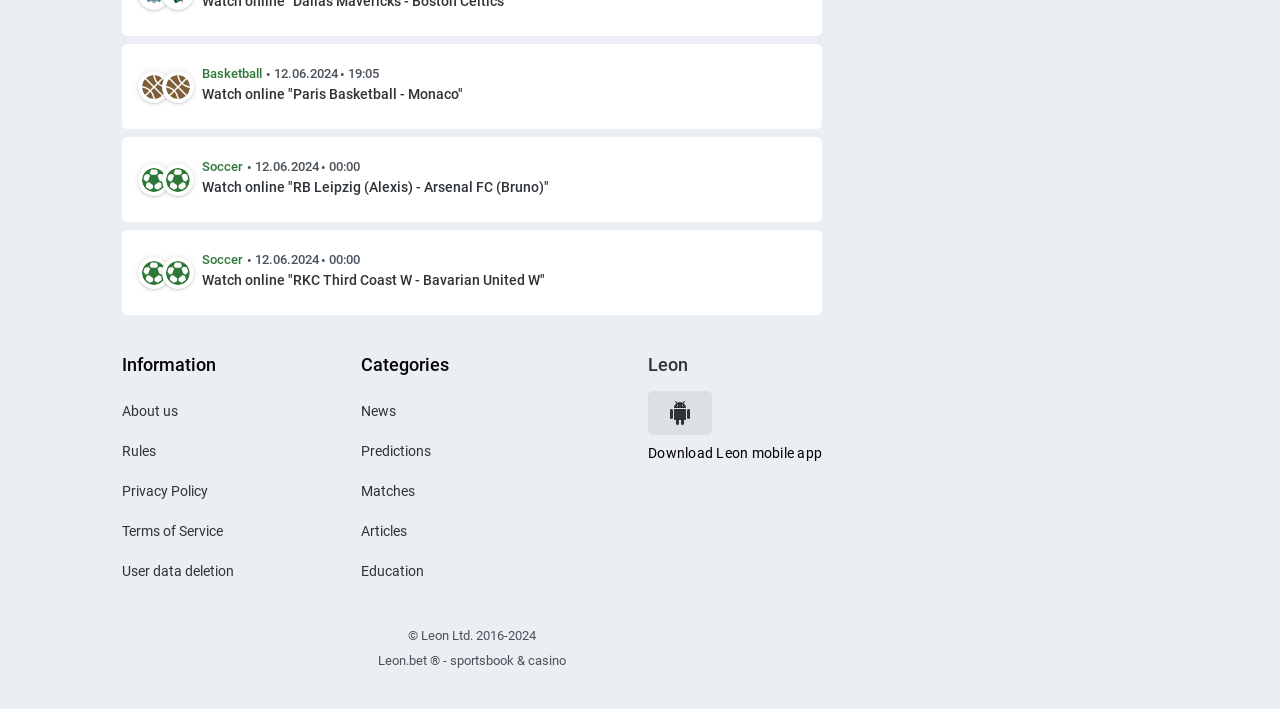Kindly provide the bounding box coordinates of the section you need to click on to fulfill the given instruction: "Watch RB Leipzig - Arsenal FC online".

[0.158, 0.247, 0.429, 0.282]